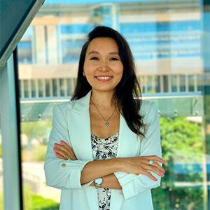What is visible through the windows? Please answer the question using a single word or phrase based on the image.

Urban greenery